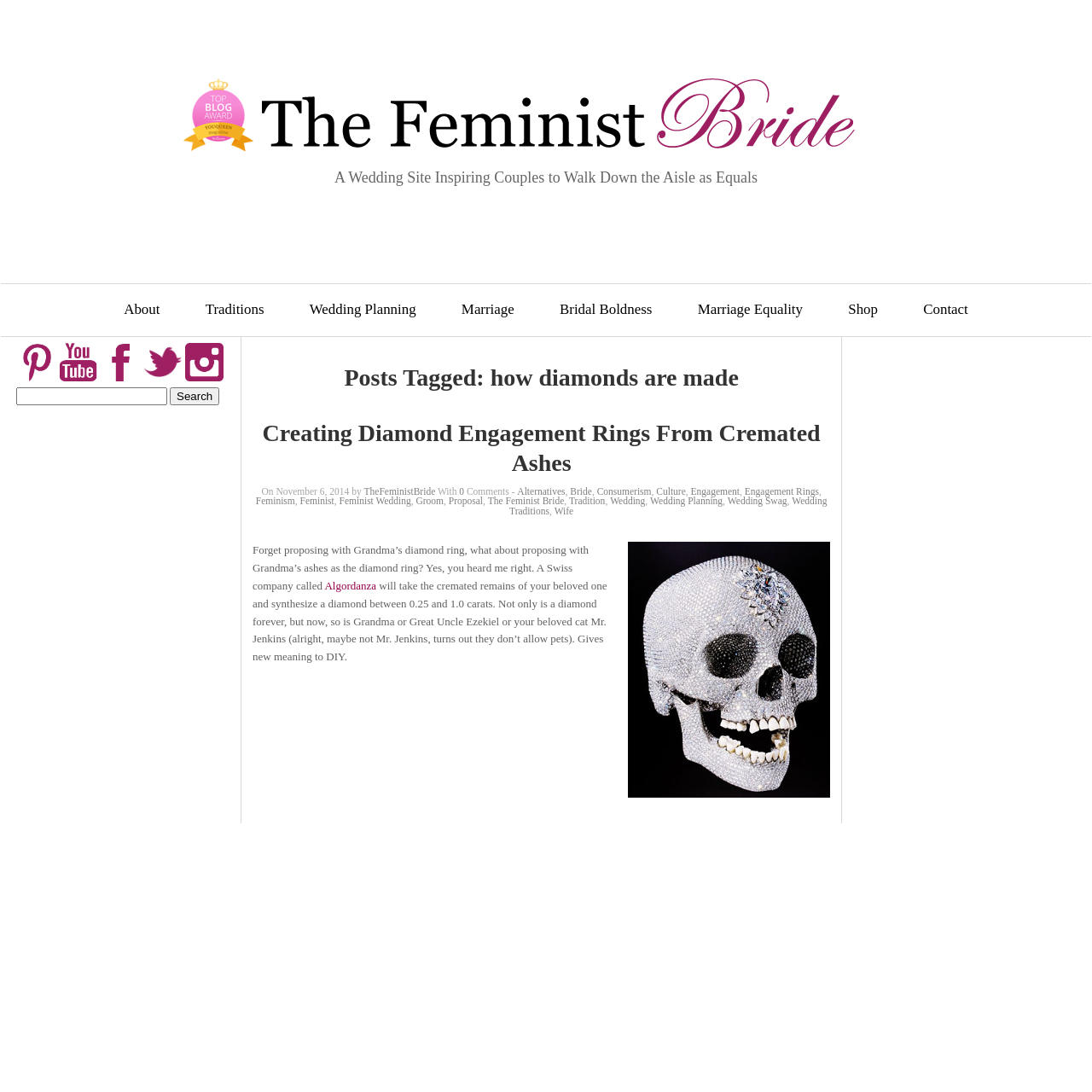What is the company name that synthesizes diamonds from cremated remains?
Using the visual information, respond with a single word or phrase.

Algordanza